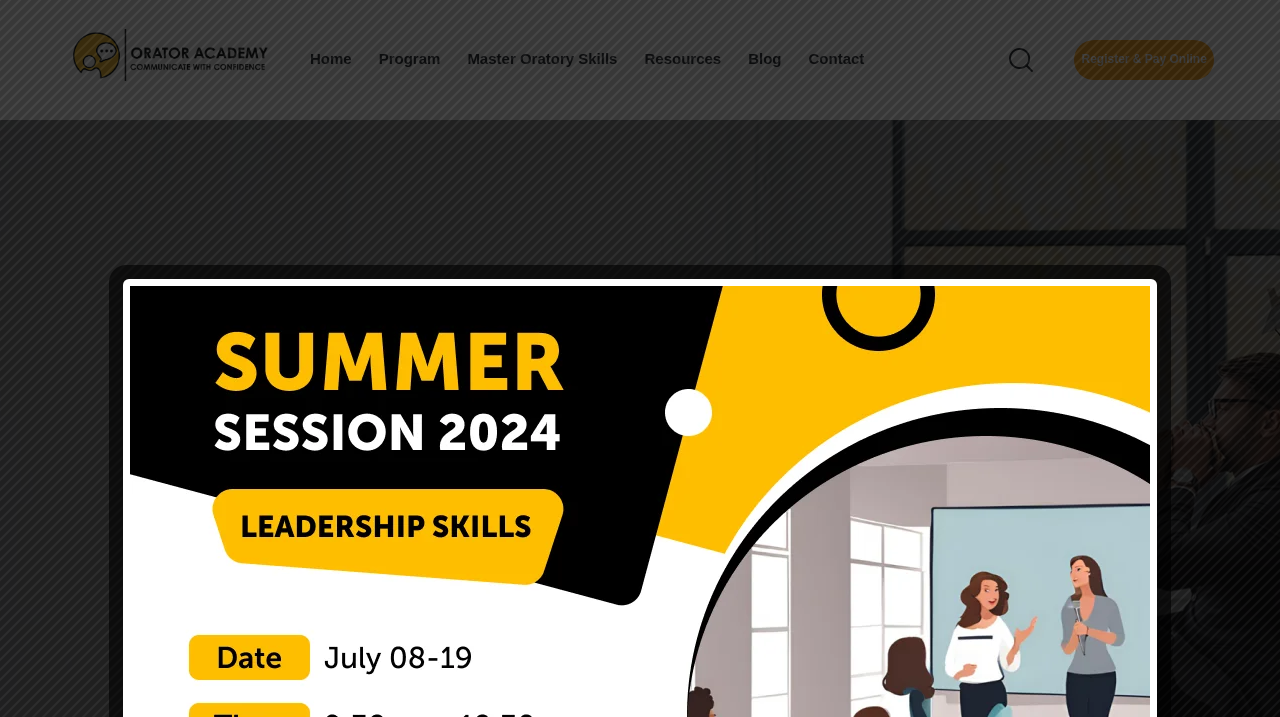Elaborate on the different components and information displayed on the webpage.

The webpage is about a blog post titled "How to never let stage fright ruin your big moment again" by Orator Academy. At the top left, there is a link to "Orator Academy" accompanied by an image with the same name. 

Below the image, there is a row of links, including "Home", "Program", "Master Oratory Skills", "Resources", "Blog", and "Contact", which are evenly spaced and aligned horizontally. 

On the right side of the page, there is a link to "Register & Pay Online". 

The main content of the blog post is headed by a title "How to never let stage fright ruin your big moment again", which takes up a significant portion of the page, spanning from the top center to the bottom center.